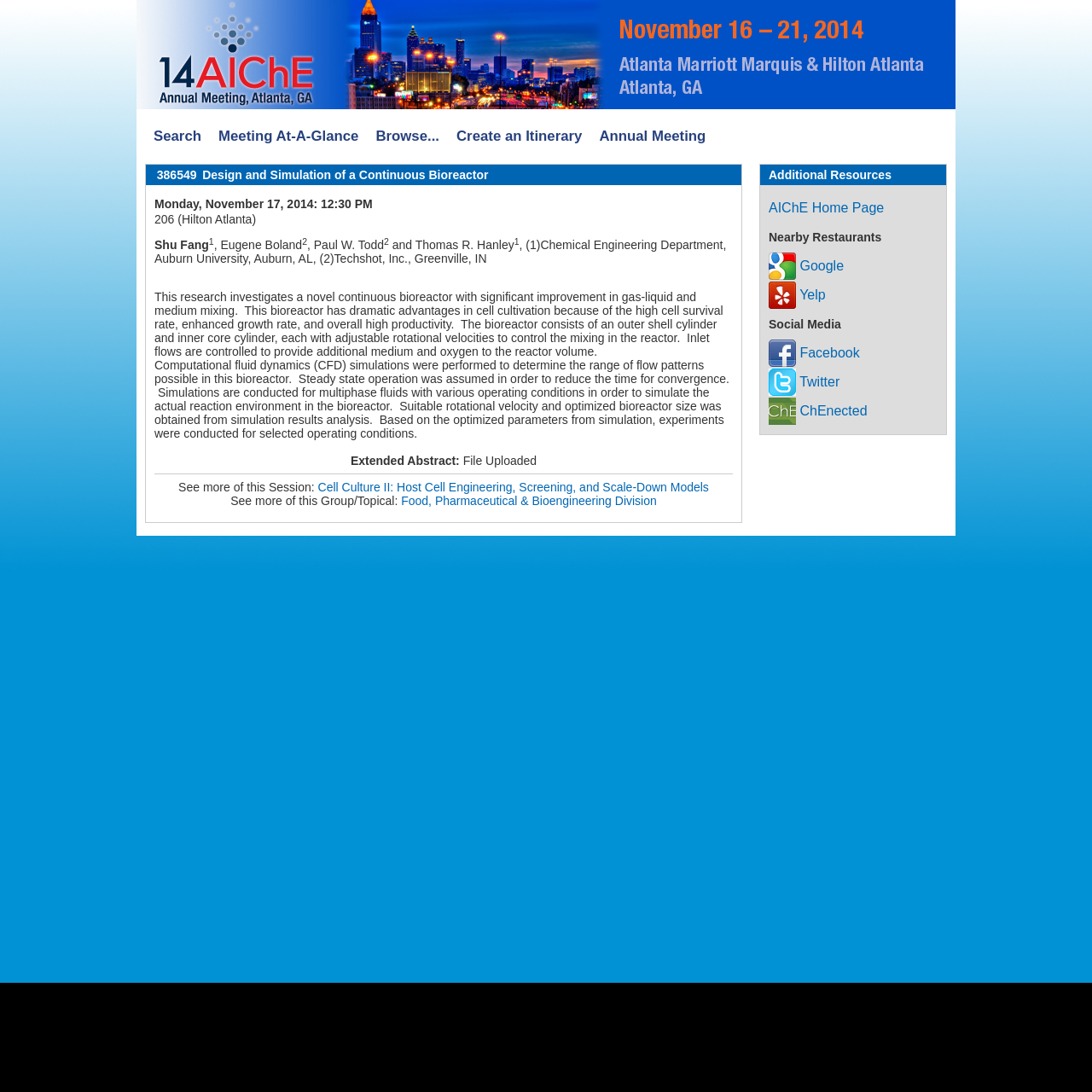Determine the bounding box coordinates of the section to be clicked to follow the instruction: "Create an itinerary". The coordinates should be given as four float numbers between 0 and 1, formatted as [left, top, right, bottom].

[0.41, 0.112, 0.541, 0.138]